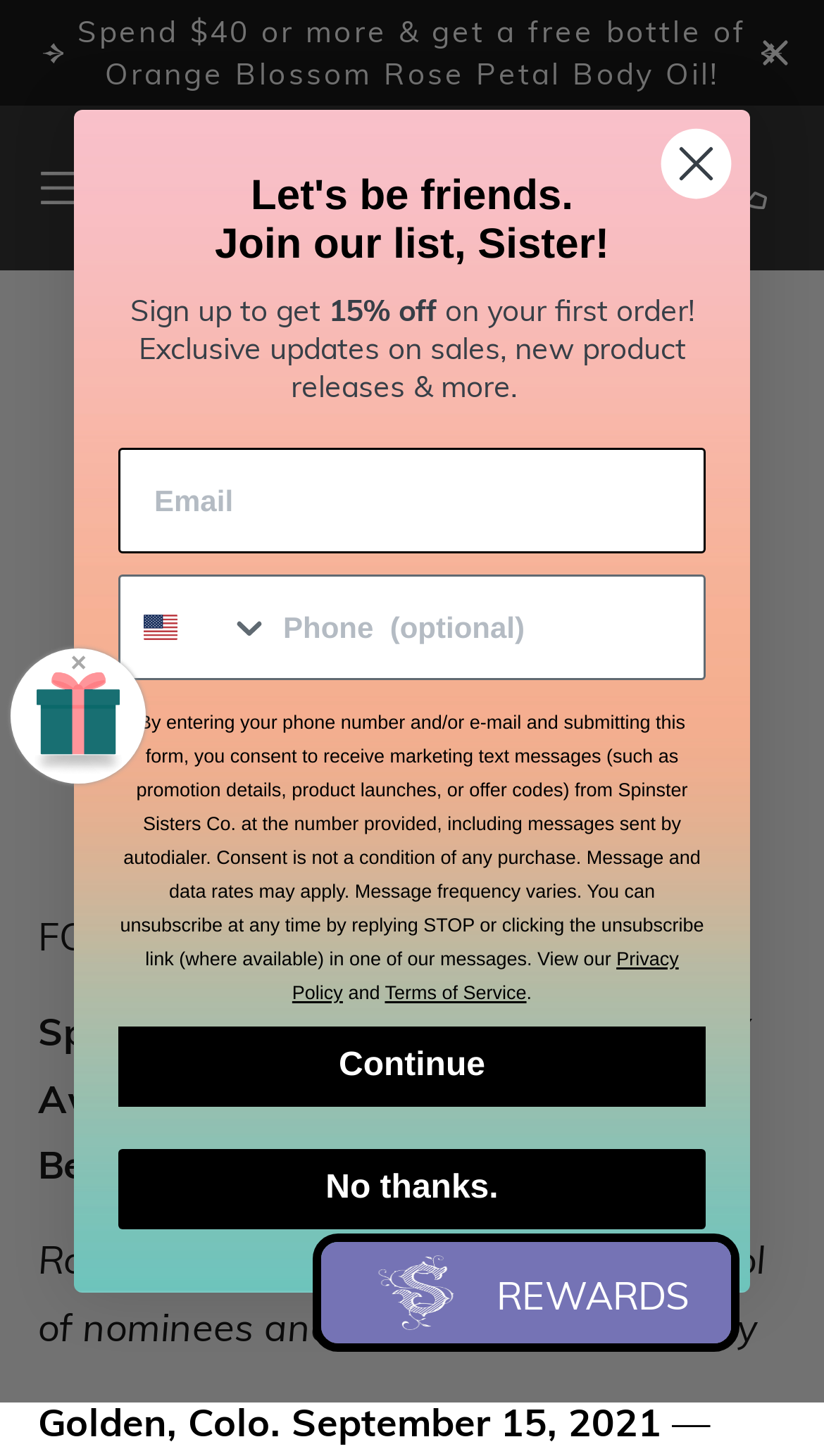What is the offer for spending $40 or more?
Using the image provided, answer with just one word or phrase.

Free bottle of Orange Blossom Rose Petal Body Oil